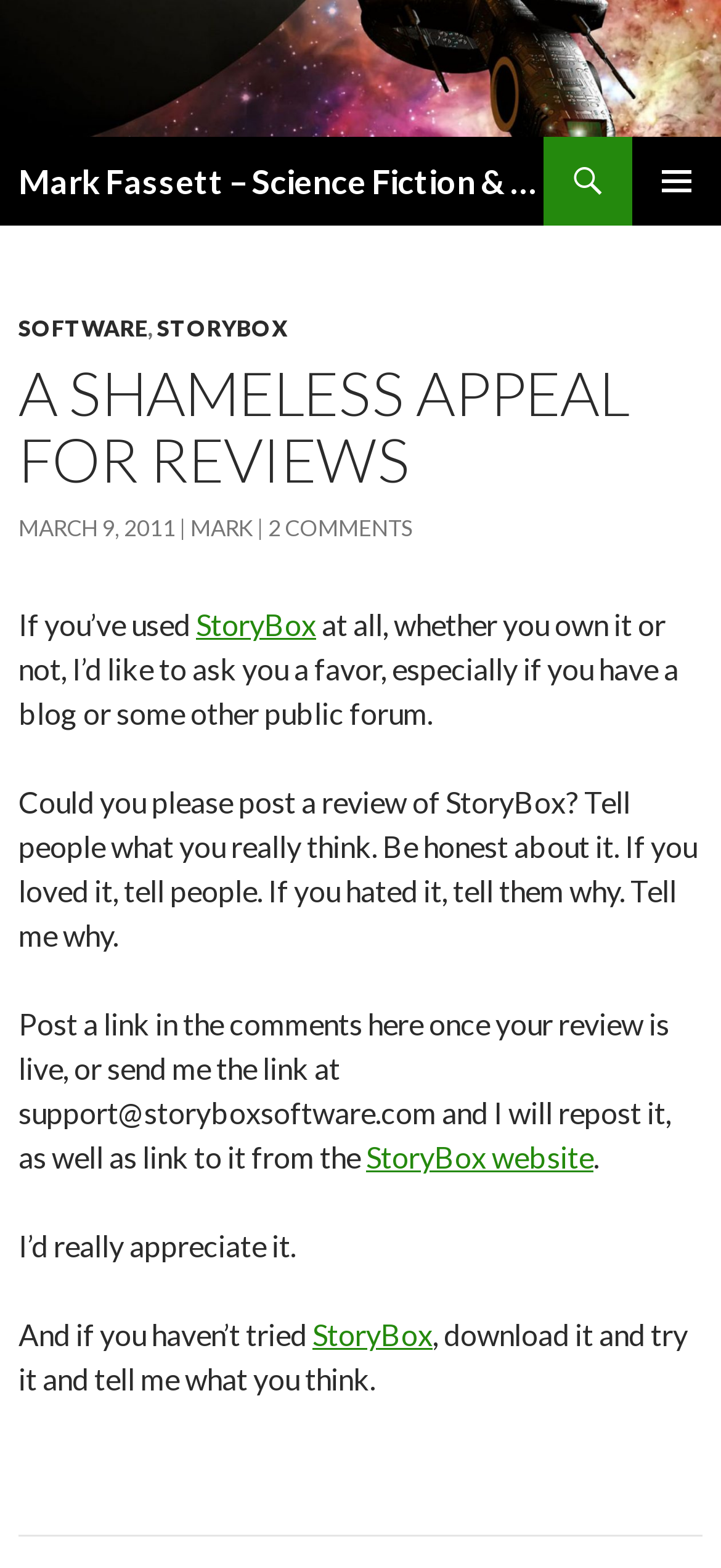What is the email address to send review links? Please answer the question using a single word or phrase based on the image.

support@storyboxsoftware.com